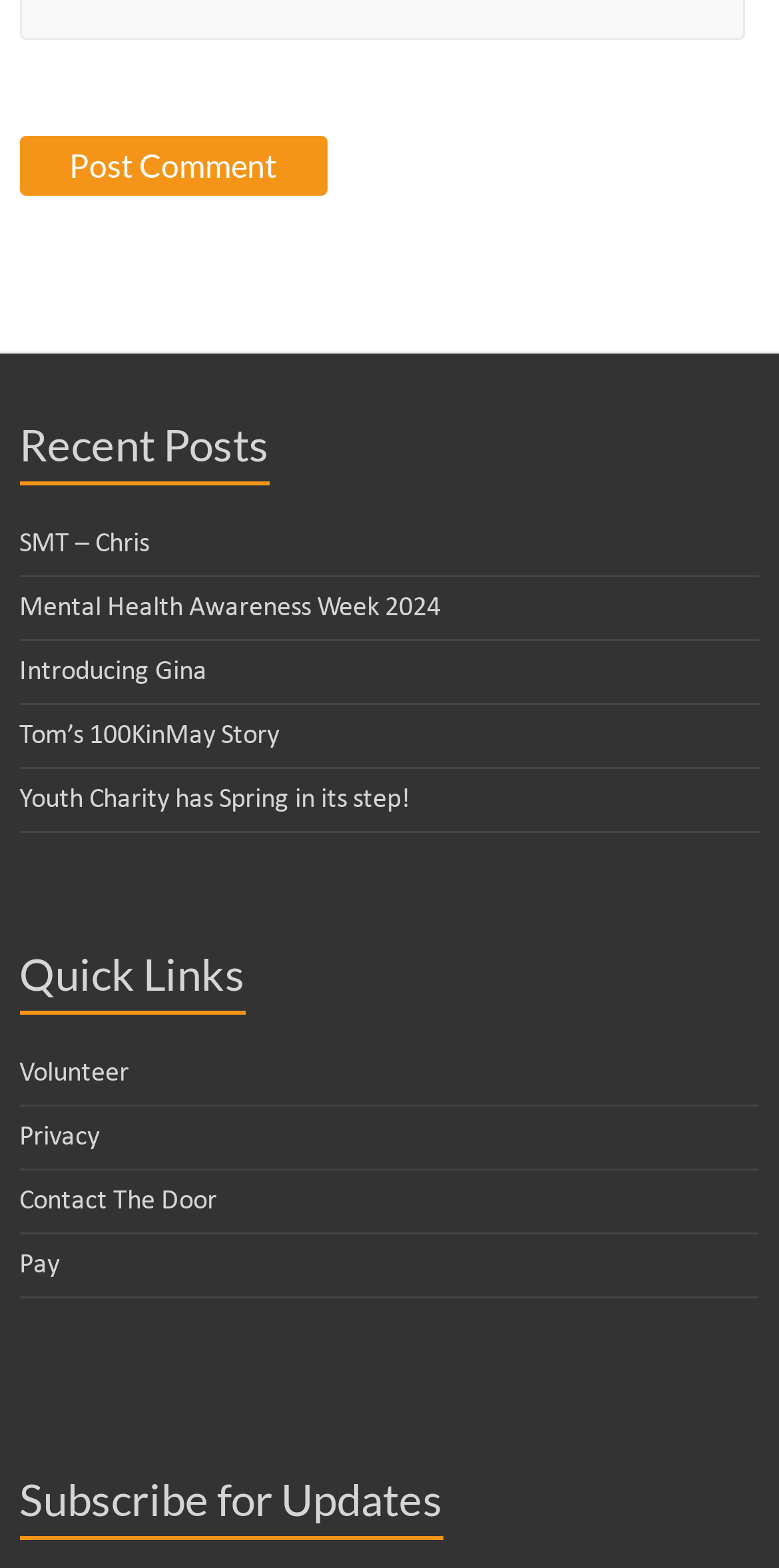Determine the bounding box coordinates of the region to click in order to accomplish the following instruction: "Read recent post 'SMT – Chris'". Provide the coordinates as four float numbers between 0 and 1, specifically [left, top, right, bottom].

[0.025, 0.338, 0.192, 0.357]